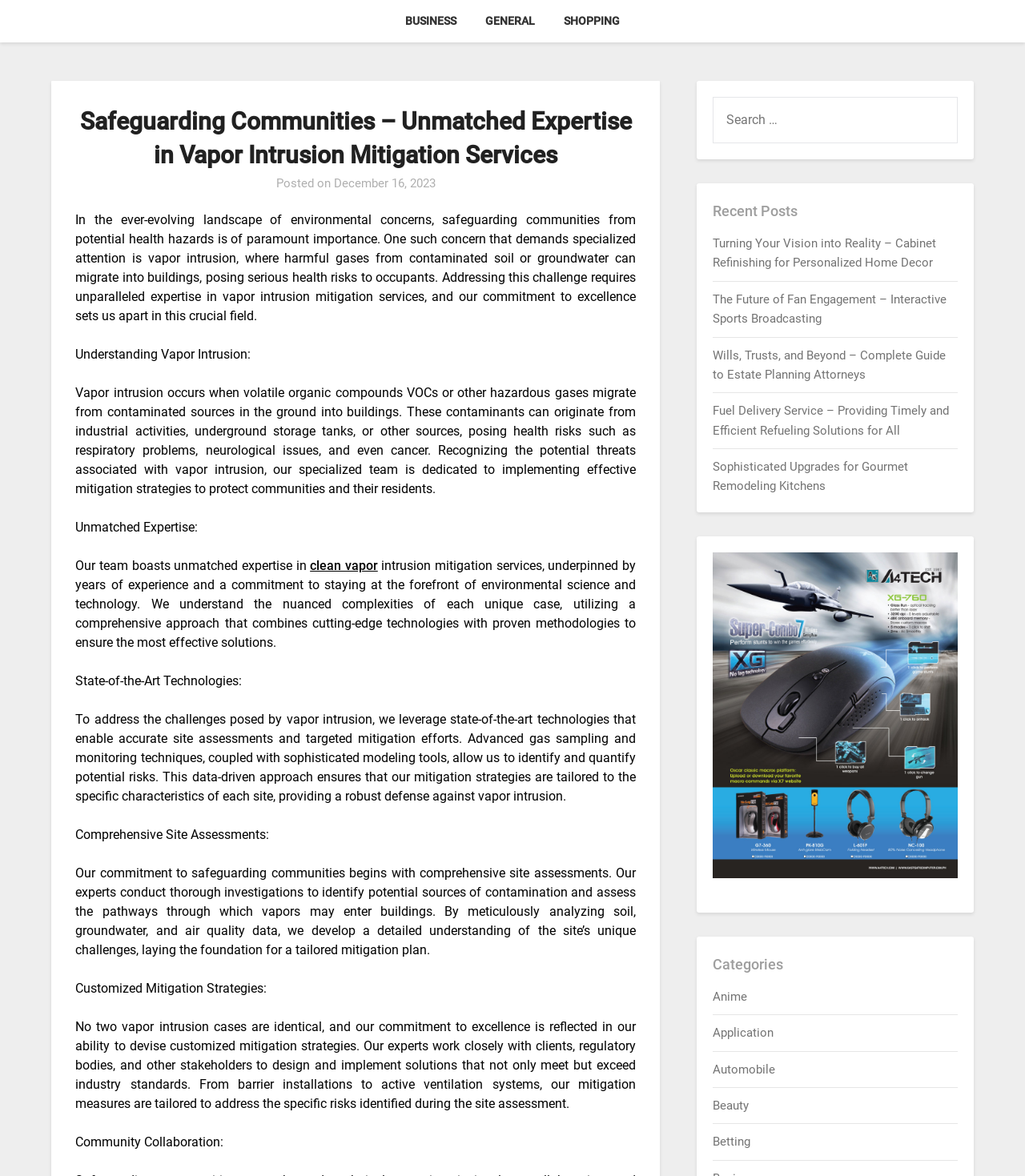Select the bounding box coordinates of the element I need to click to carry out the following instruction: "Search for something".

[0.696, 0.082, 0.934, 0.122]